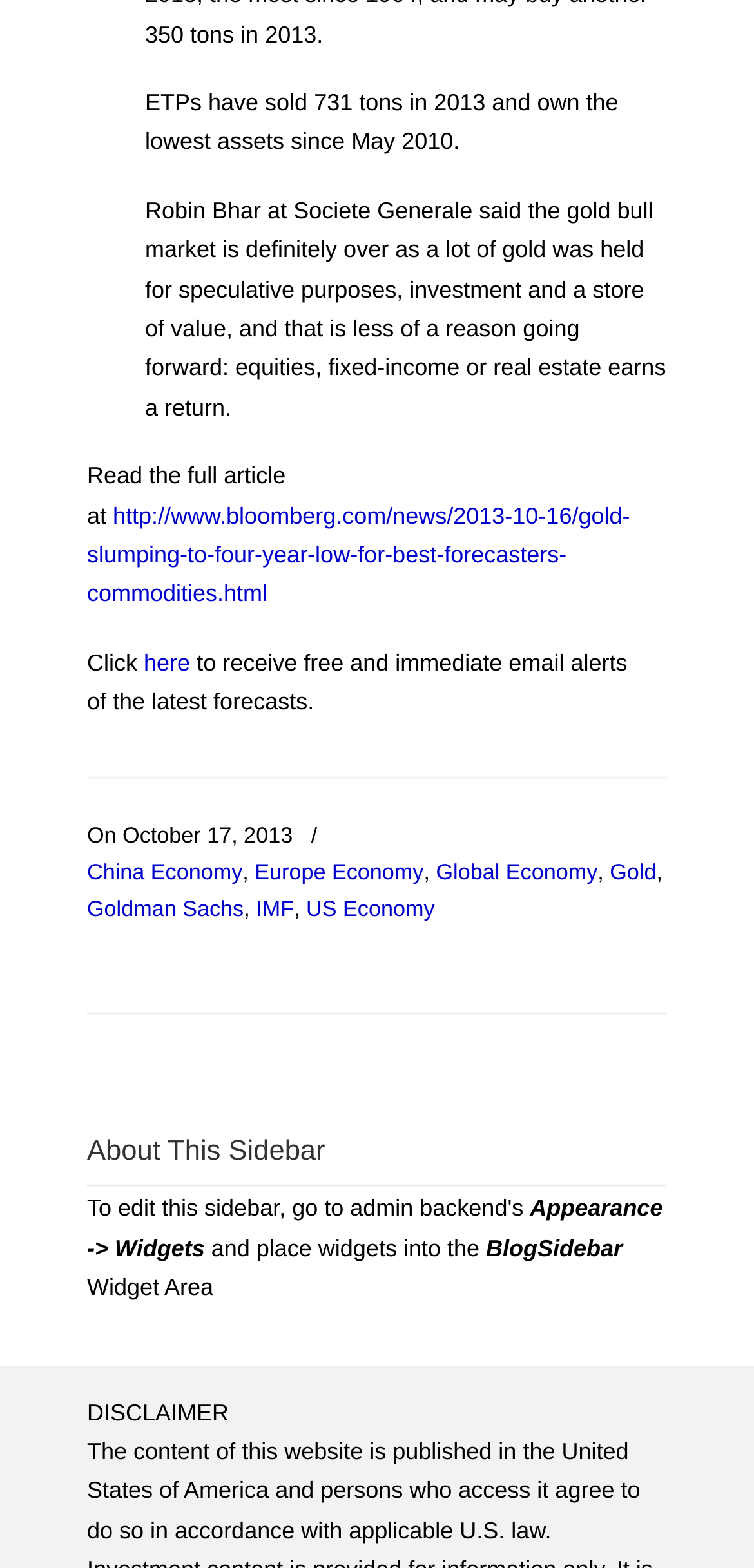Who is quoted in the article?
Refer to the screenshot and deliver a thorough answer to the question presented.

The article quotes Robin Bhar from Societe Generale, who is mentioned as saying that the gold bull market is definitely over.